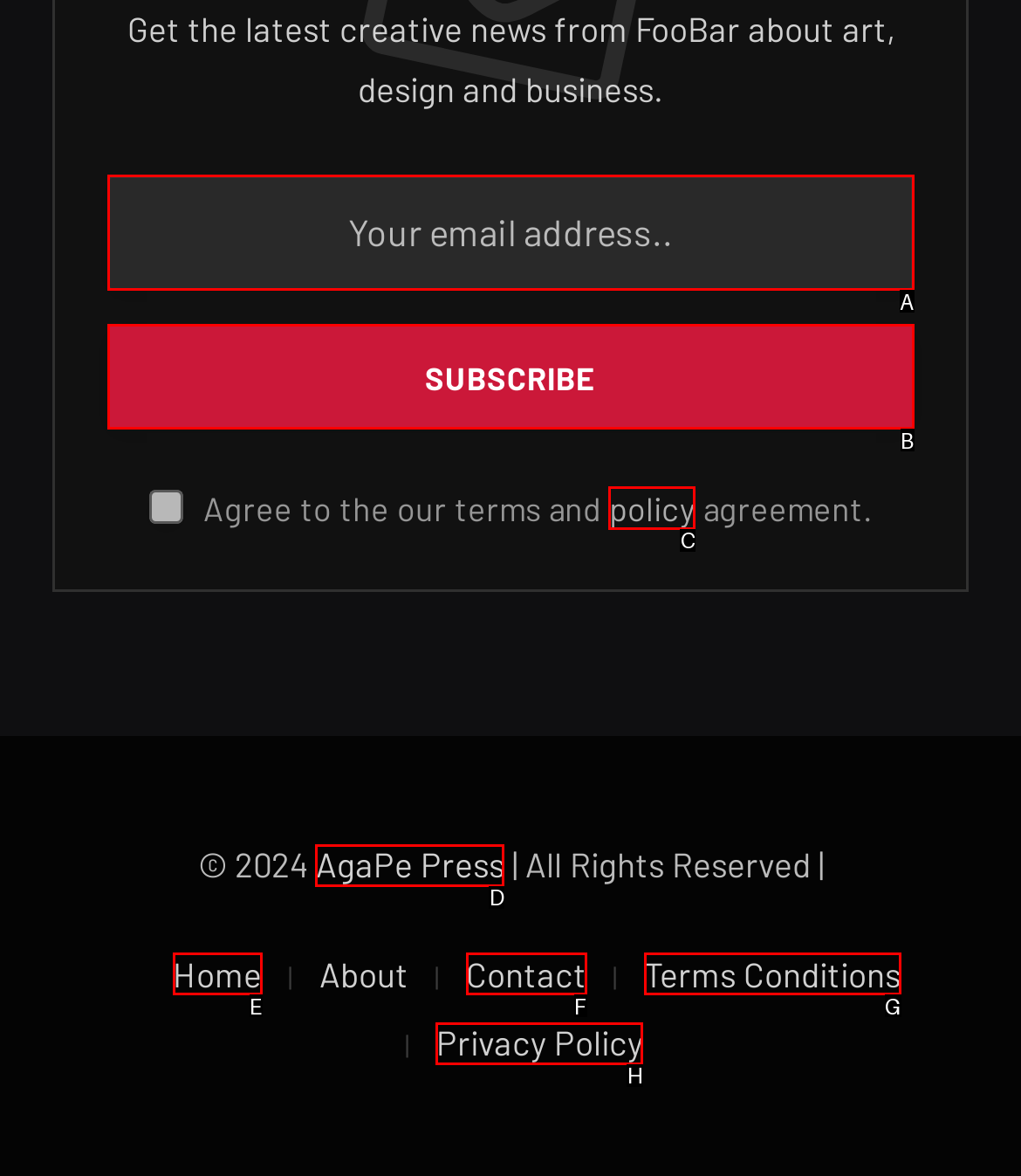Identify the HTML element I need to click to complete this task: Read policy Provide the option's letter from the available choices.

C